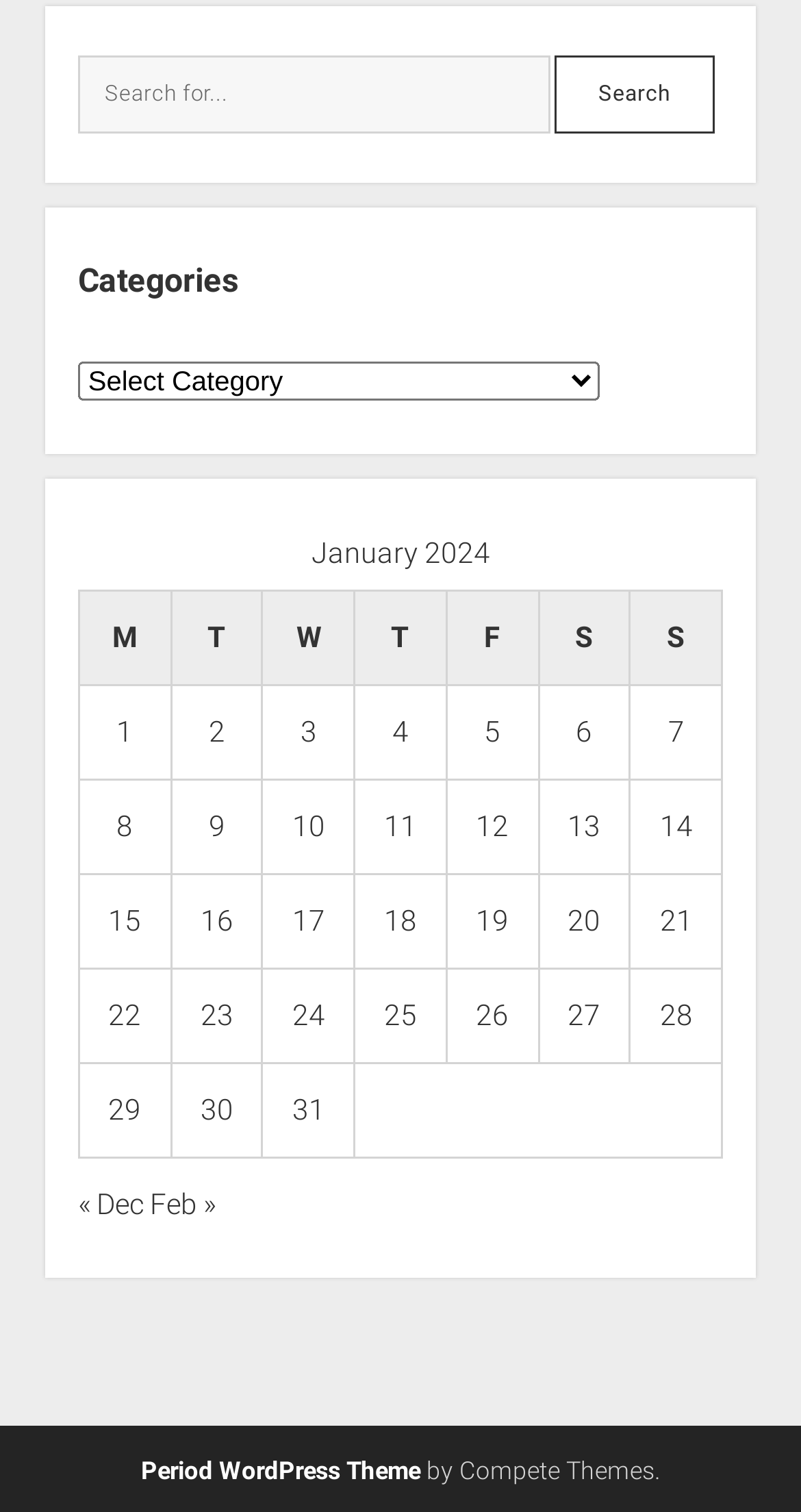Please identify the bounding box coordinates of the element I need to click to follow this instruction: "View posts published on January 2, 2024".

[0.26, 0.473, 0.281, 0.495]